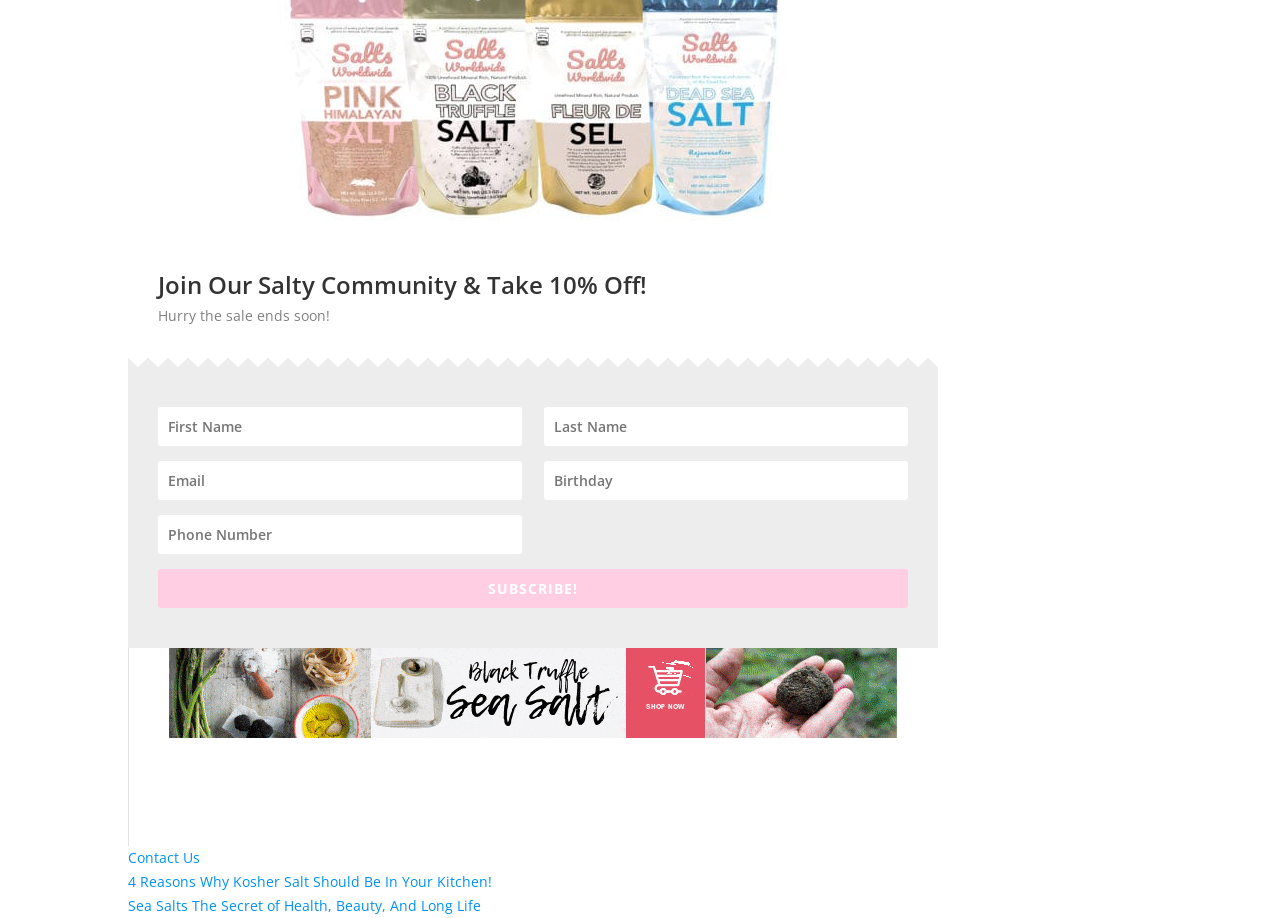Locate the bounding box coordinates of the clickable region to complete the following instruction: "Visit Salts Worldwide."

[0.132, 0.781, 0.701, 0.801]